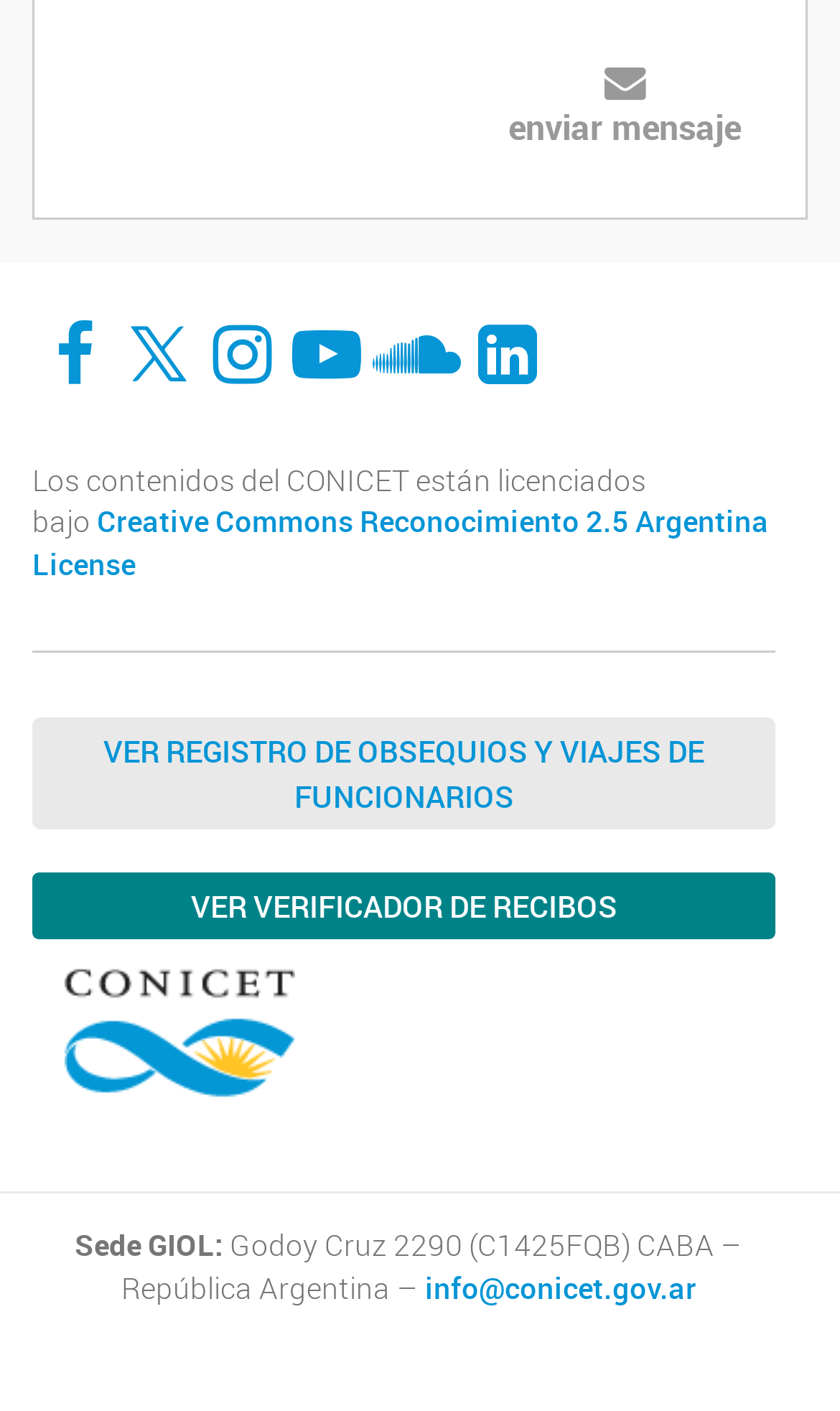Provide a brief response using a word or short phrase to this question:
What social media platforms are listed?

Facebook, Twitter, Instagram, YouTube, Soundcloud, LinkedIn